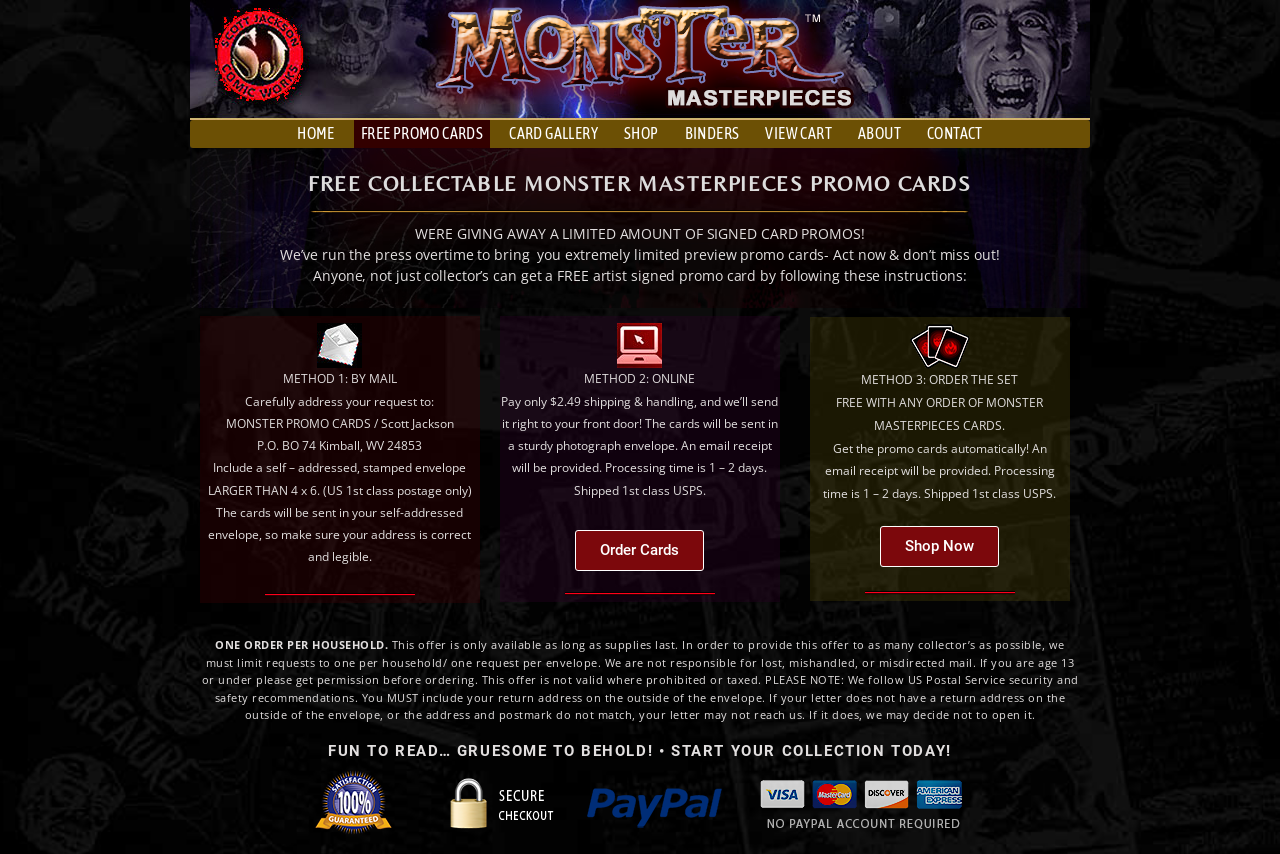Provide an in-depth description of the elements and layout of the webpage.

This webpage is about Monster Masterpieces, a horror movie trading card collection. At the top, there is a navigation menu with links to "HOME", "FREE PROMO CARDS", "CARD GALLERY", "SHOP", "BINDERS", "VIEW CART", "ABOUT", and "CONTACT". 

Below the navigation menu, there is a heading that reads "FREE COLLECTABLE MONSTER MASTERPIECES PROMO CARDS". Following this heading, there are three paragraphs of text explaining how to get free artist-signed promo cards. The first paragraph introduces the offer, and the second paragraph provides instructions on how to get the promo cards. 

There are three methods to get the promo cards: by mail, online, or by ordering the entire set. The instructions for each method are clearly outlined, including the necessary steps and requirements. For the mail method, users need to send a self-addressed, stamped envelope to a specific address. For the online method, users need to pay a shipping and handling fee. For the third method, users can get the promo cards for free with any order of Monster Masterpieces cards.

At the bottom of the page, there are some additional notes and disclaimers, including a warning that the offer is only available while supplies last and that there is a limit of one order per household. There are also some security and safety recommendations for sending mail. Finally, there are two promotional phrases: "FUN TO READ… GRUESOME TO BEHOLD!" and "• START YOUR COLLECTION TODAY".